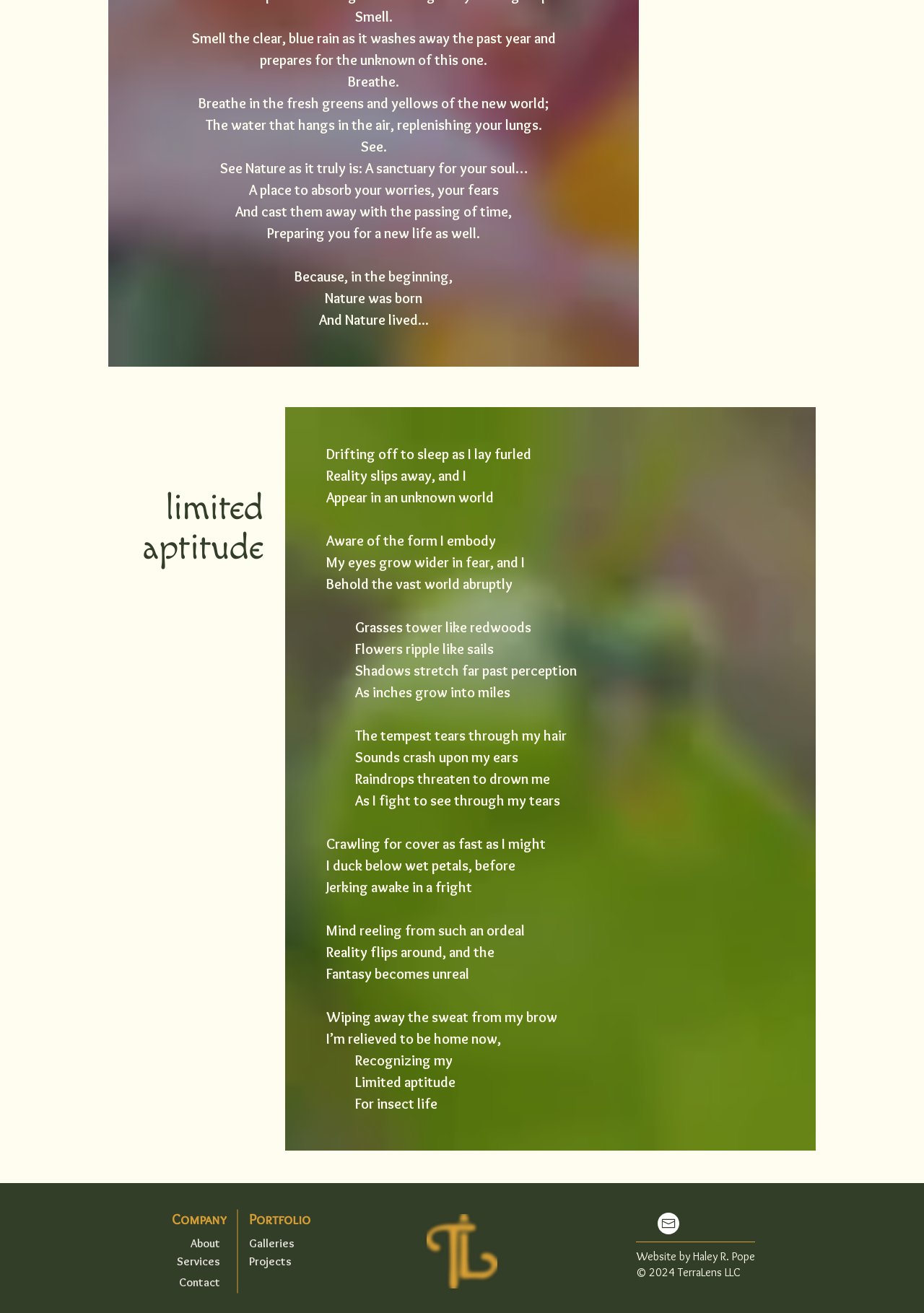Find the bounding box coordinates corresponding to the UI element with the description: "Open Refine v. 2.6". The coordinates should be formatted as [left, top, right, bottom], with values as floats between 0 and 1.

None